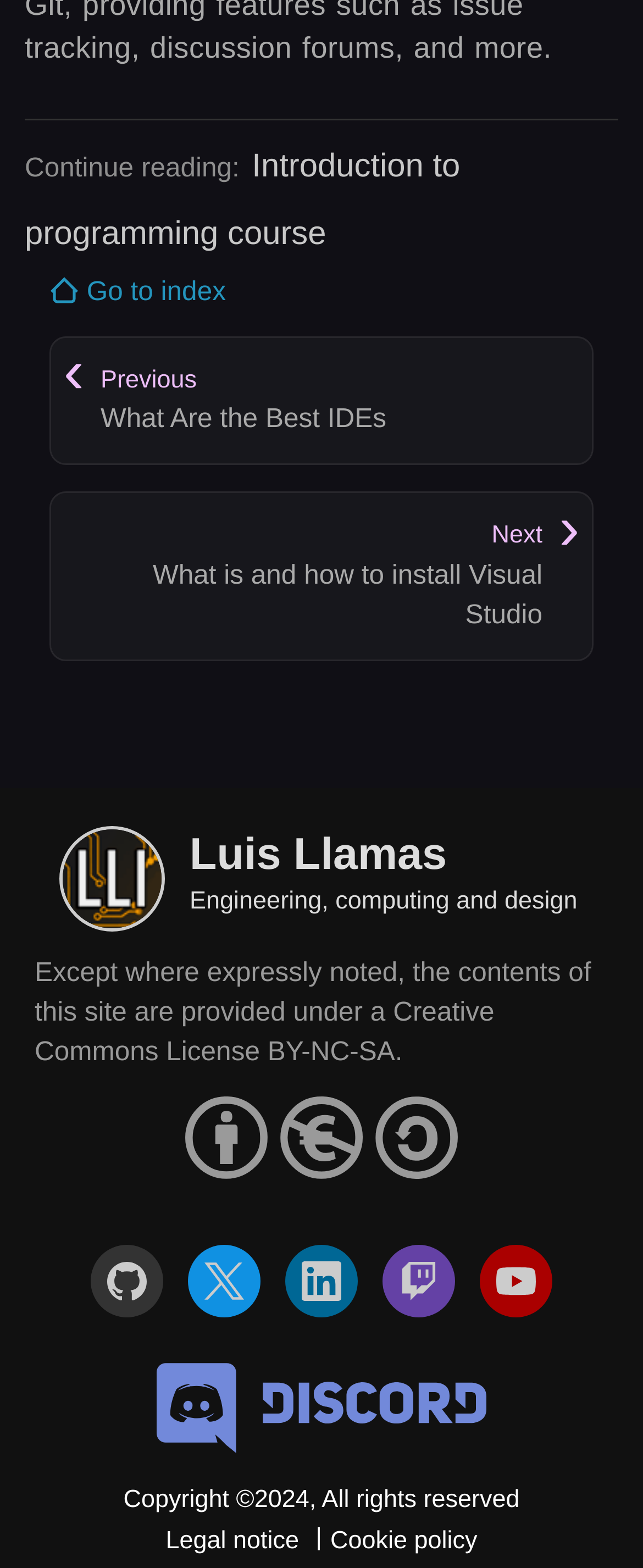Please identify the bounding box coordinates of the element I should click to complete this instruction: 'Go to the 'Next' page about 'What is and how to install Visual Studio''. The coordinates should be given as four float numbers between 0 and 1, like this: [left, top, right, bottom].

[0.077, 0.314, 0.923, 0.421]